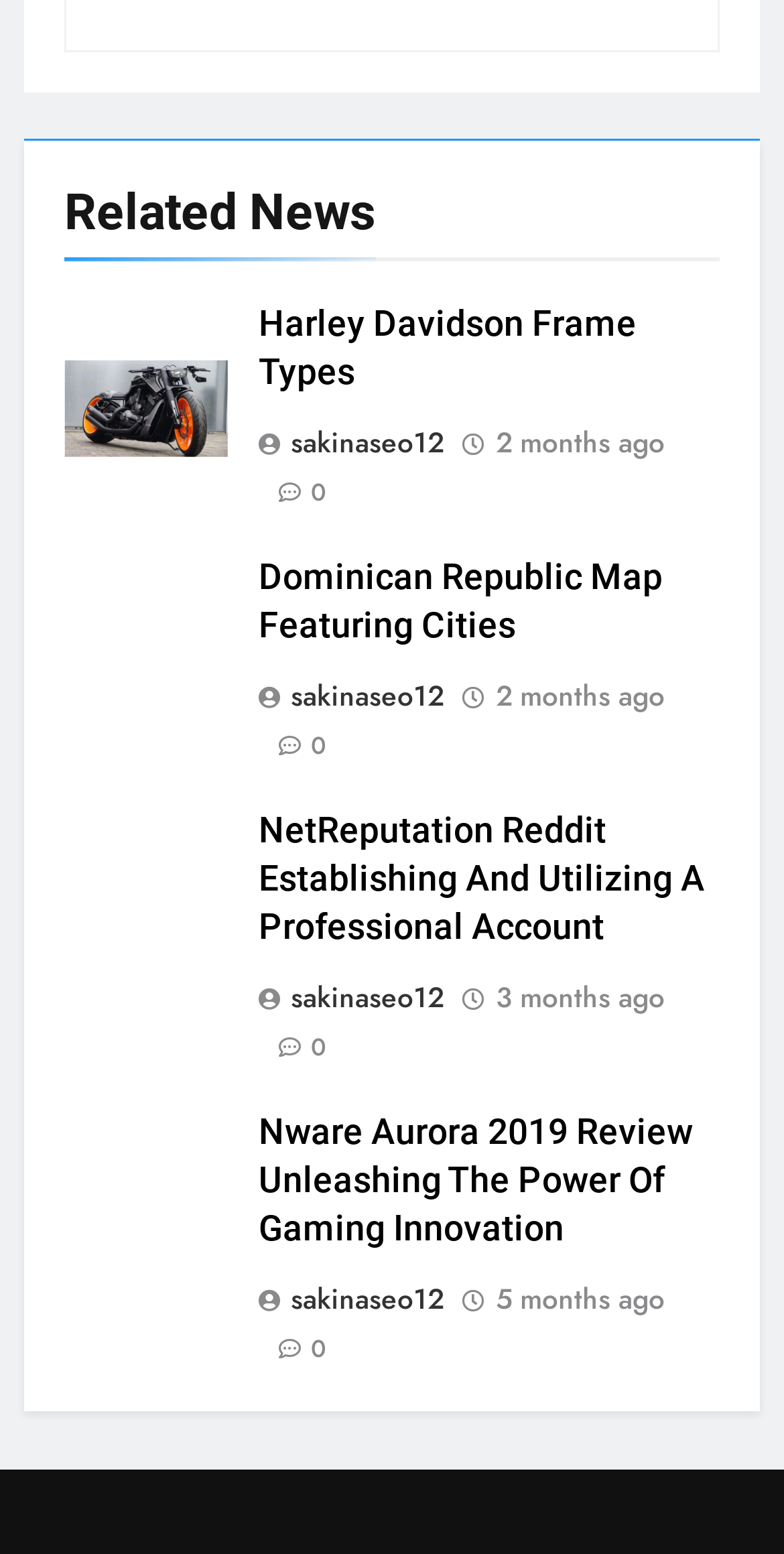Using the provided element description: "Dominican Republic Map Featuring Cities", identify the bounding box coordinates. The coordinates should be four floats between 0 and 1 in the order [left, top, right, bottom].

[0.329, 0.359, 0.845, 0.415]